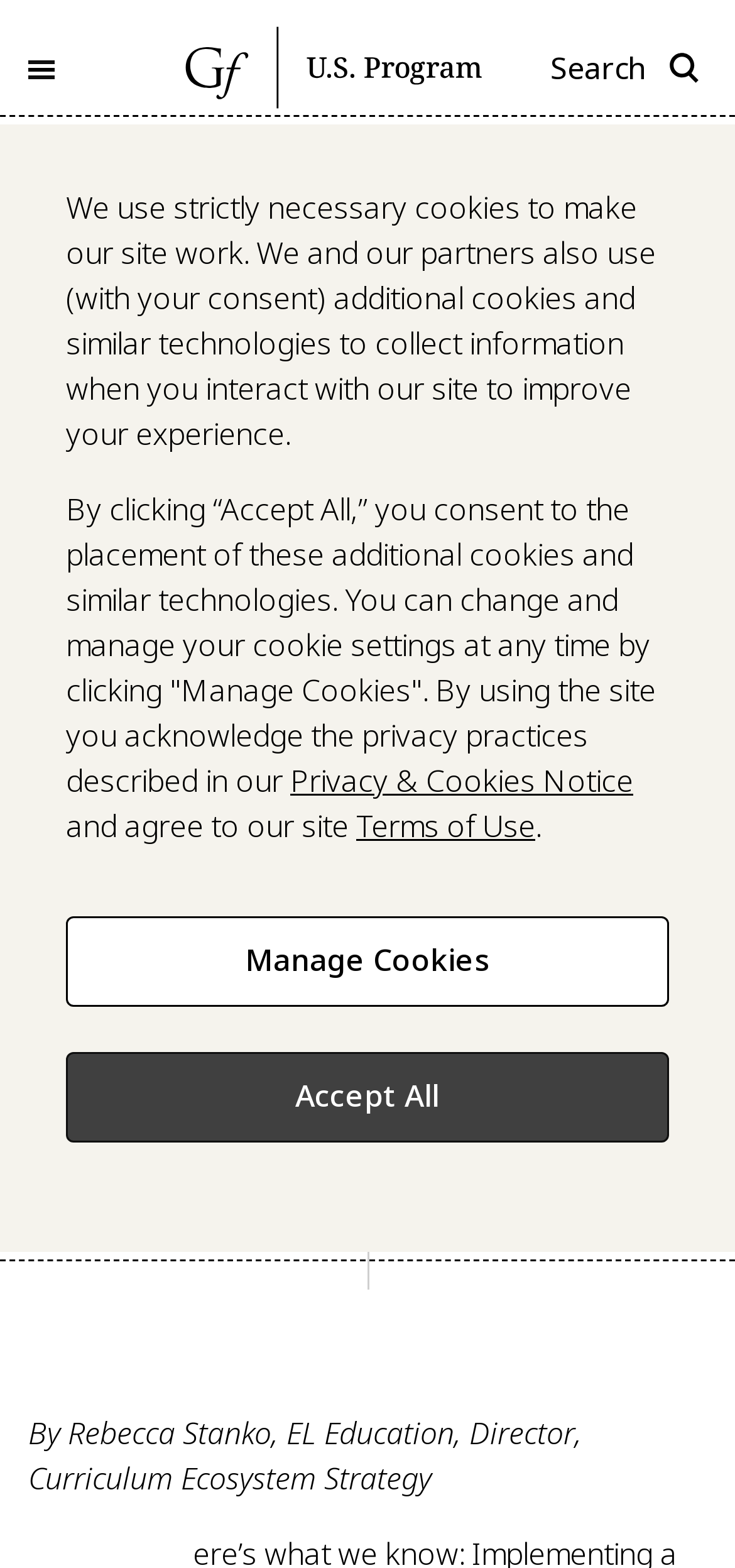What is the date of the article?
Refer to the image and give a detailed answer to the question.

I found the date by looking at the time element below the author's name, which says 'Feb 09, 2021'.